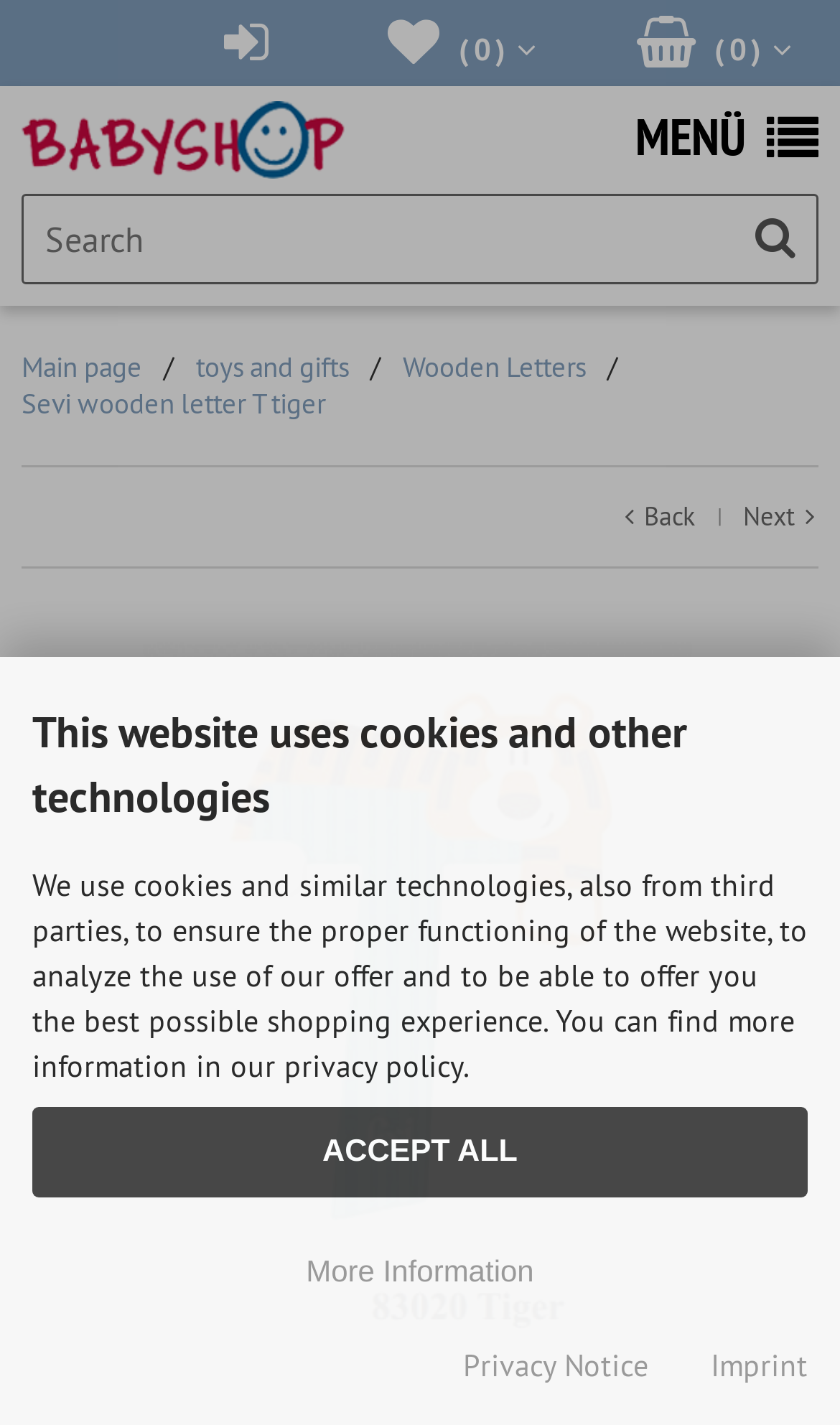What is the brand of the wooden letter?
Answer the question with just one word or phrase using the image.

Sevi